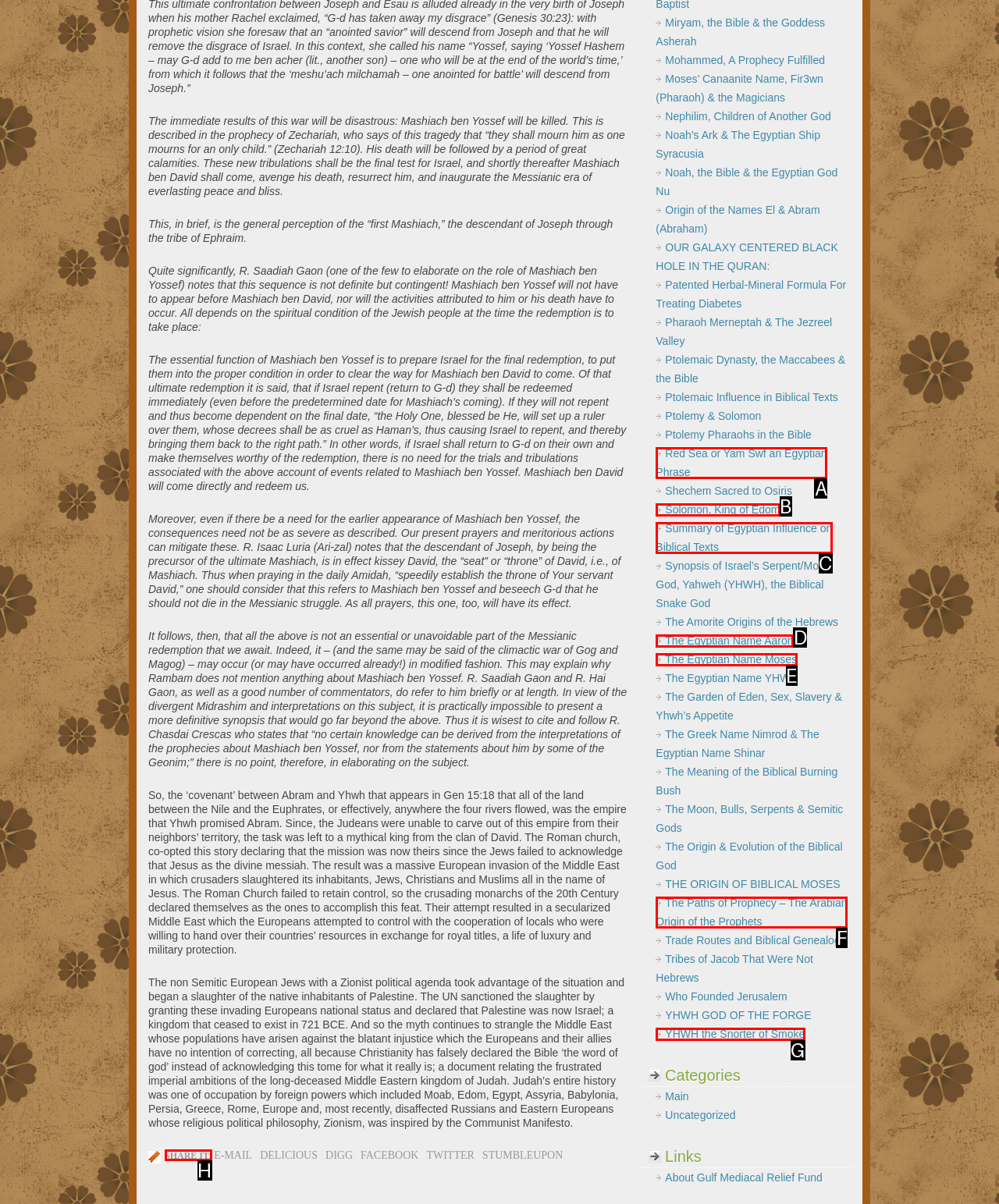Tell me the correct option to click for this task: Share this article
Write down the option's letter from the given choices.

H